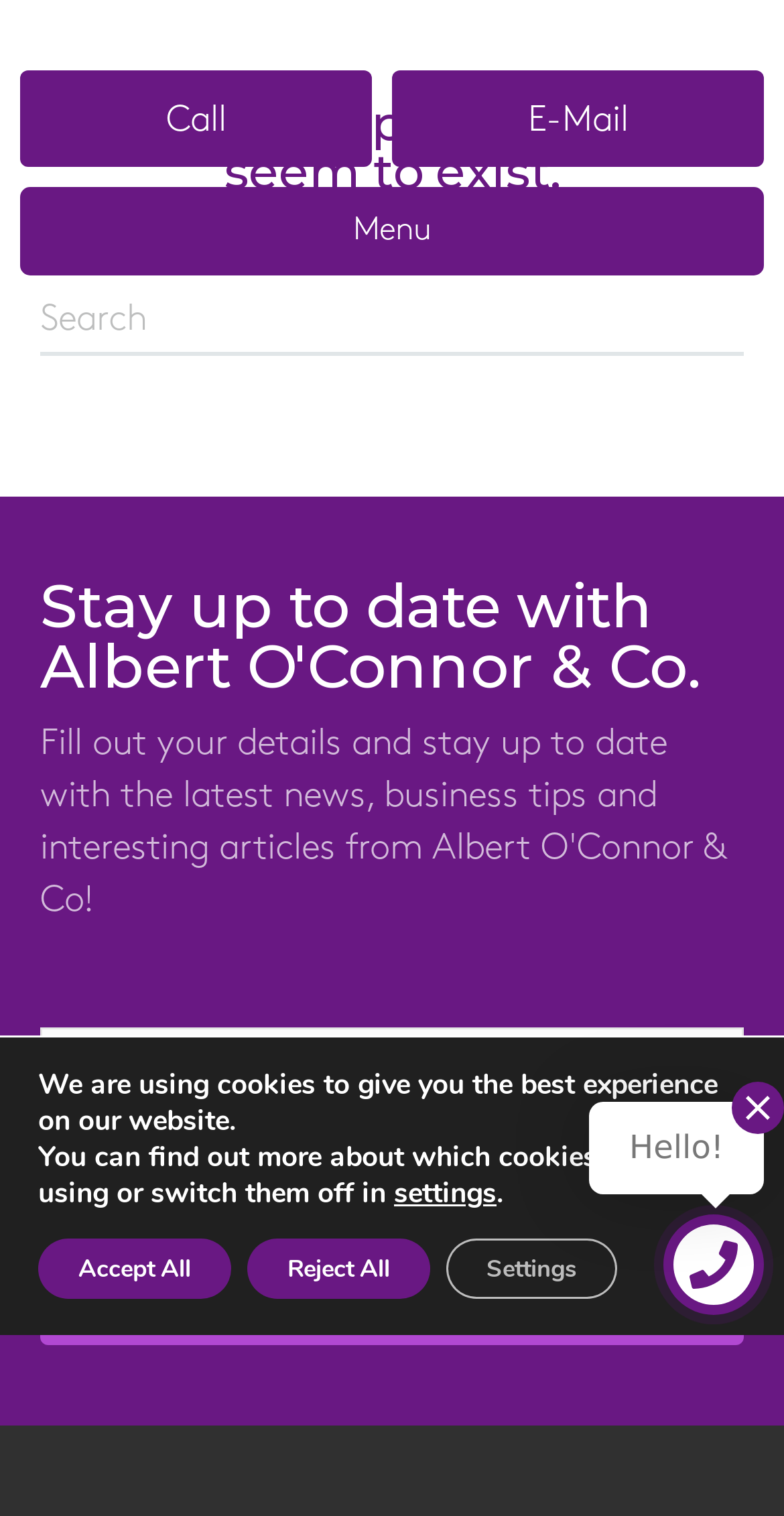Determine the bounding box for the UI element as described: "Accept All". The coordinates should be represented as four float numbers between 0 and 1, formatted as [left, top, right, bottom].

[0.049, 0.817, 0.295, 0.857]